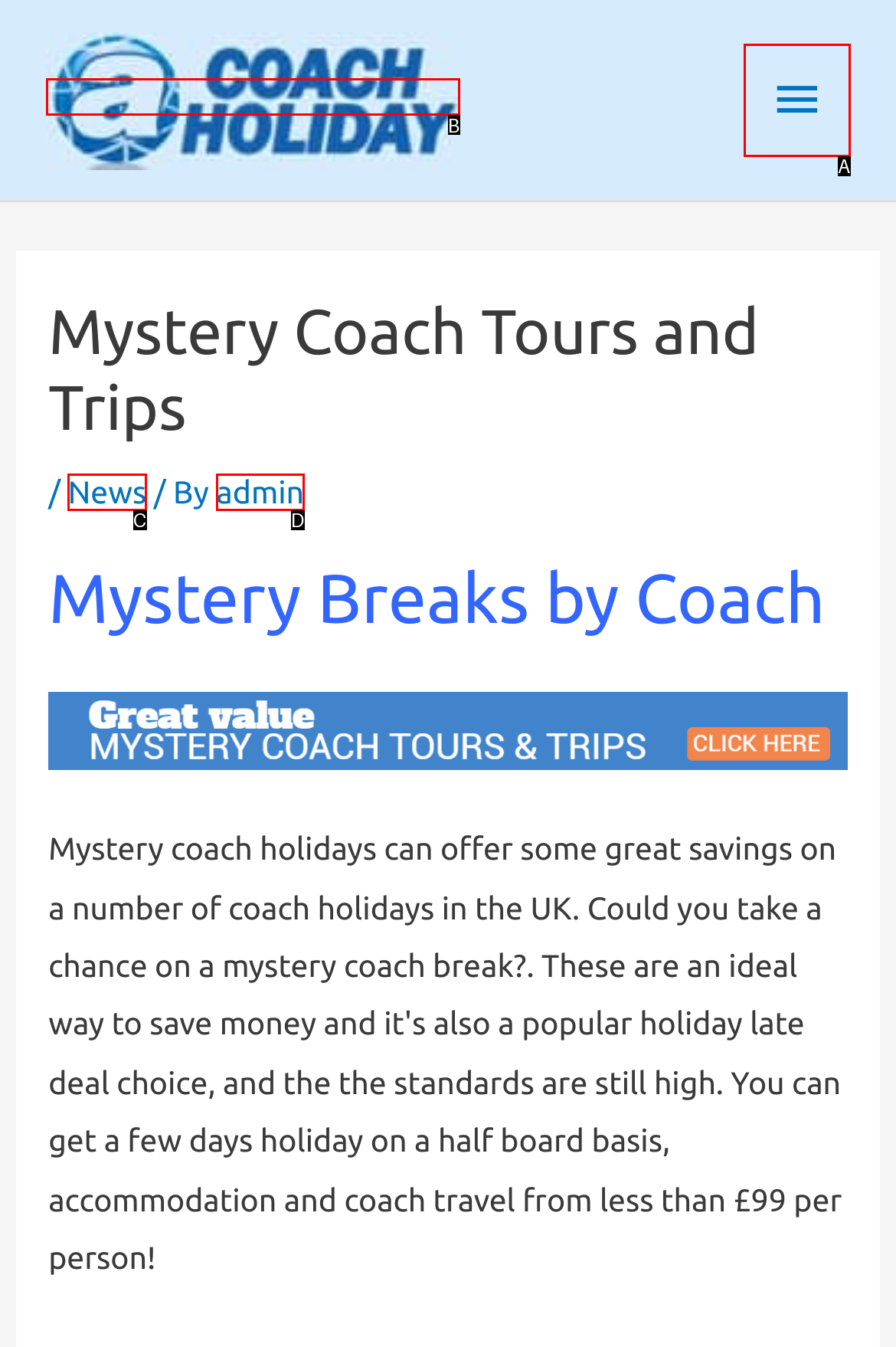Determine which option matches the description: News. Answer using the letter of the option.

C